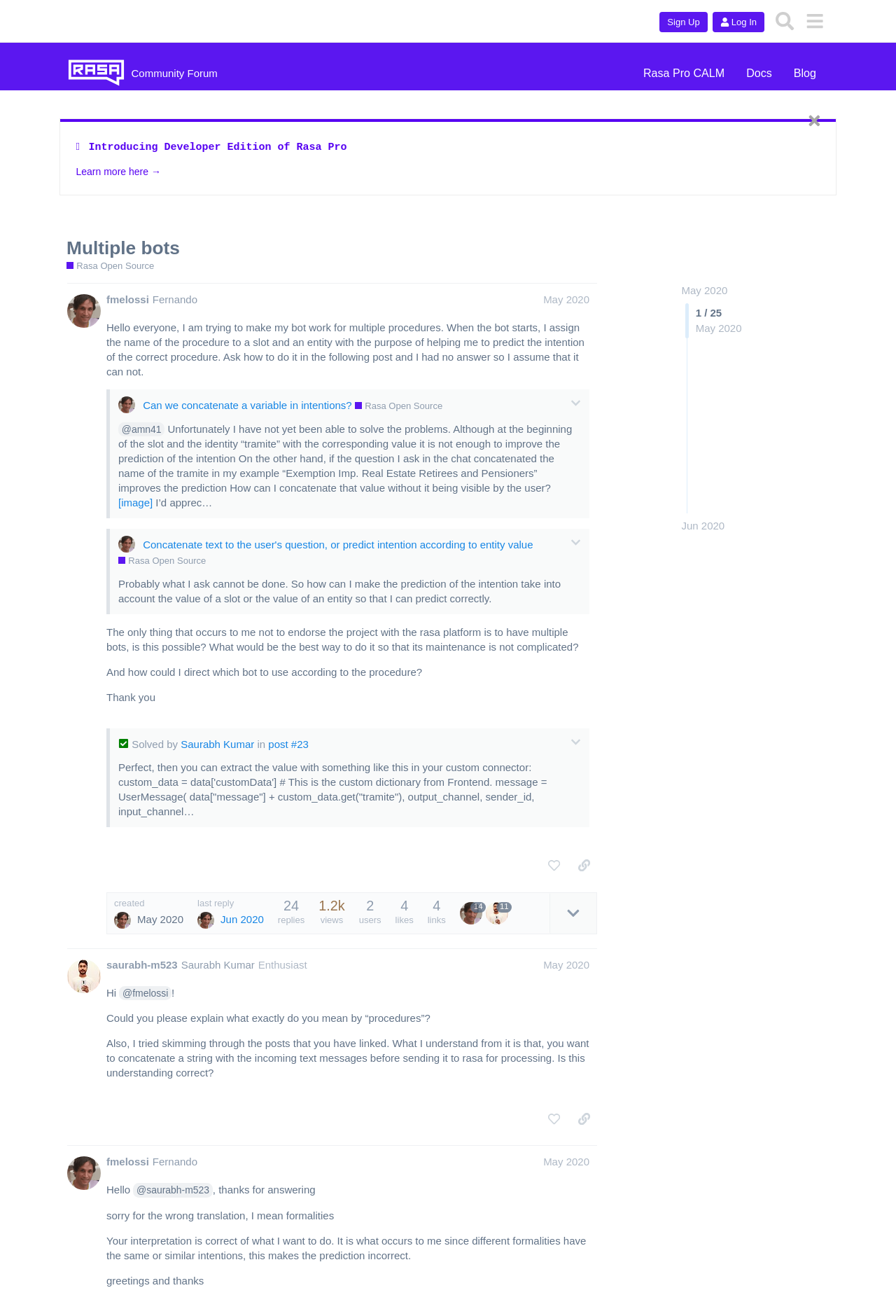Determine the bounding box coordinates of the section I need to click to execute the following instruction: "Read the post by fmelossi". Provide the coordinates as four float numbers between 0 and 1, i.e., [left, top, right, bottom].

[0.119, 0.244, 0.652, 0.287]